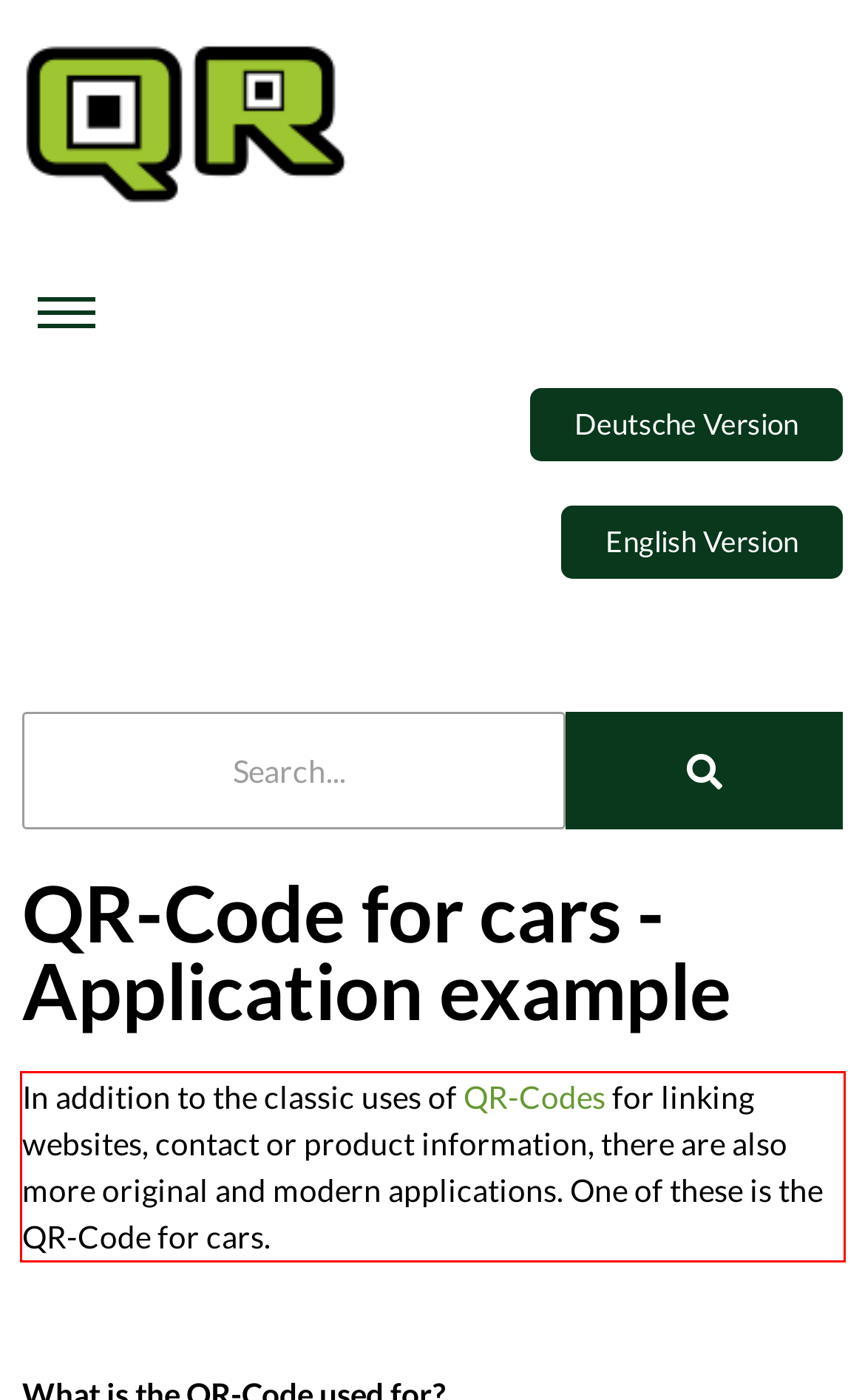Given a screenshot of a webpage with a red bounding box, extract the text content from the UI element inside the red bounding box.

In addition to the classic uses of QR-Codes for linking websites, contact or product information, there are also more original and modern applications. One of these is the QR-Code for cars.